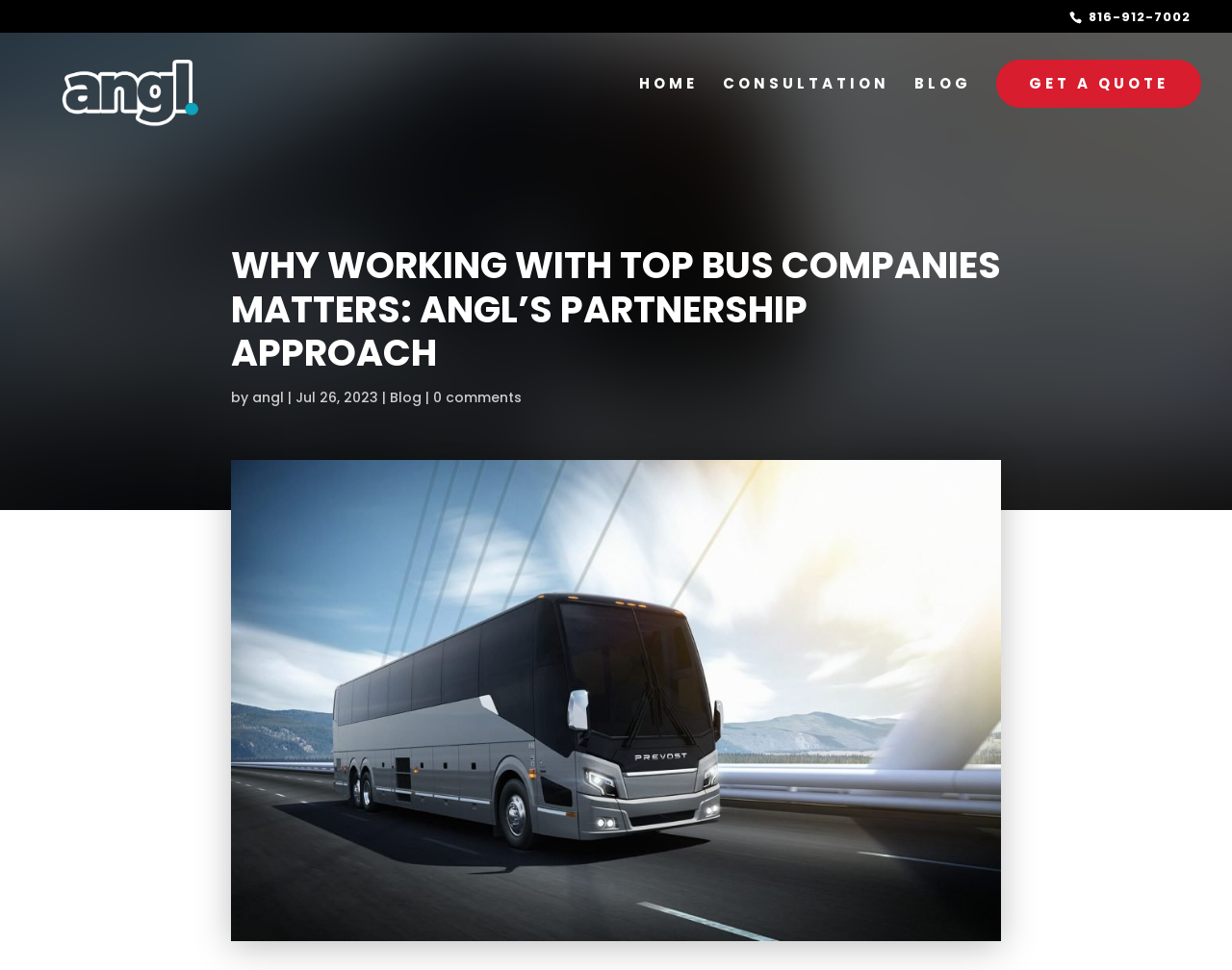Given the webpage screenshot, identify the bounding box of the UI element that matches this description: "0 comments".

[0.352, 0.4, 0.423, 0.419]